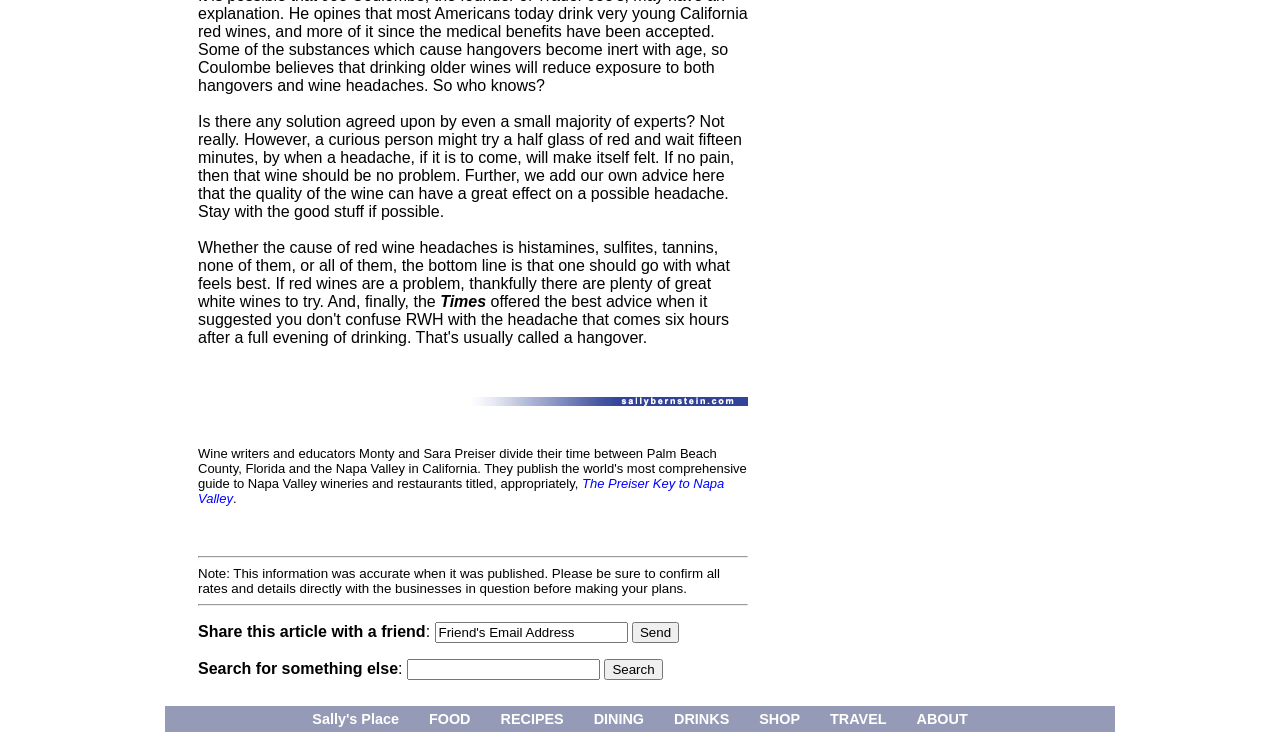Locate the bounding box coordinates of the region to be clicked to comply with the following instruction: "Visit 'The Preiser Key to Napa Valley'". The coordinates must be four float numbers between 0 and 1, in the form [left, top, right, bottom].

[0.155, 0.638, 0.566, 0.678]